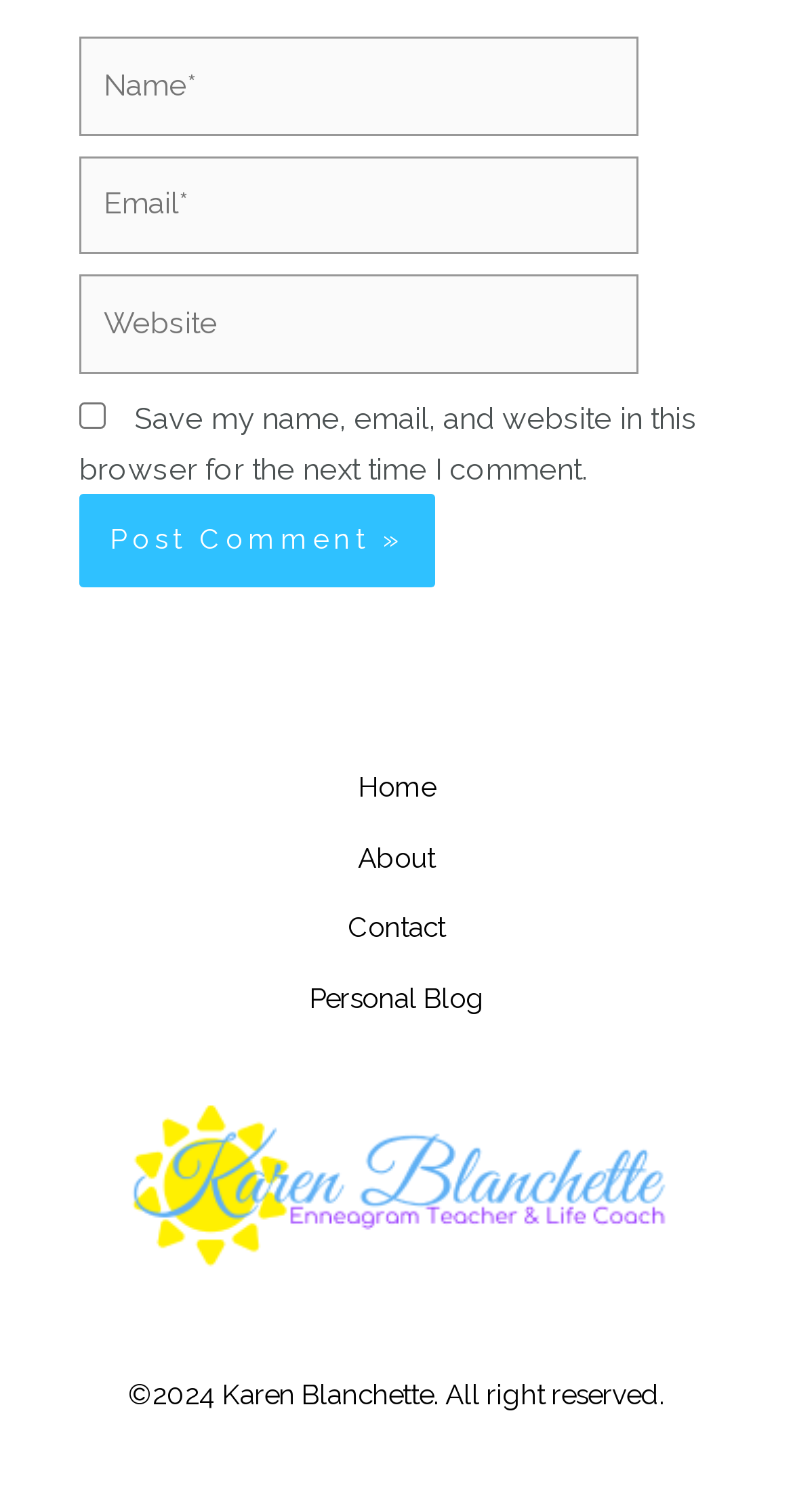What is the copyright year of the website?
Based on the screenshot, provide your answer in one word or phrase.

2024